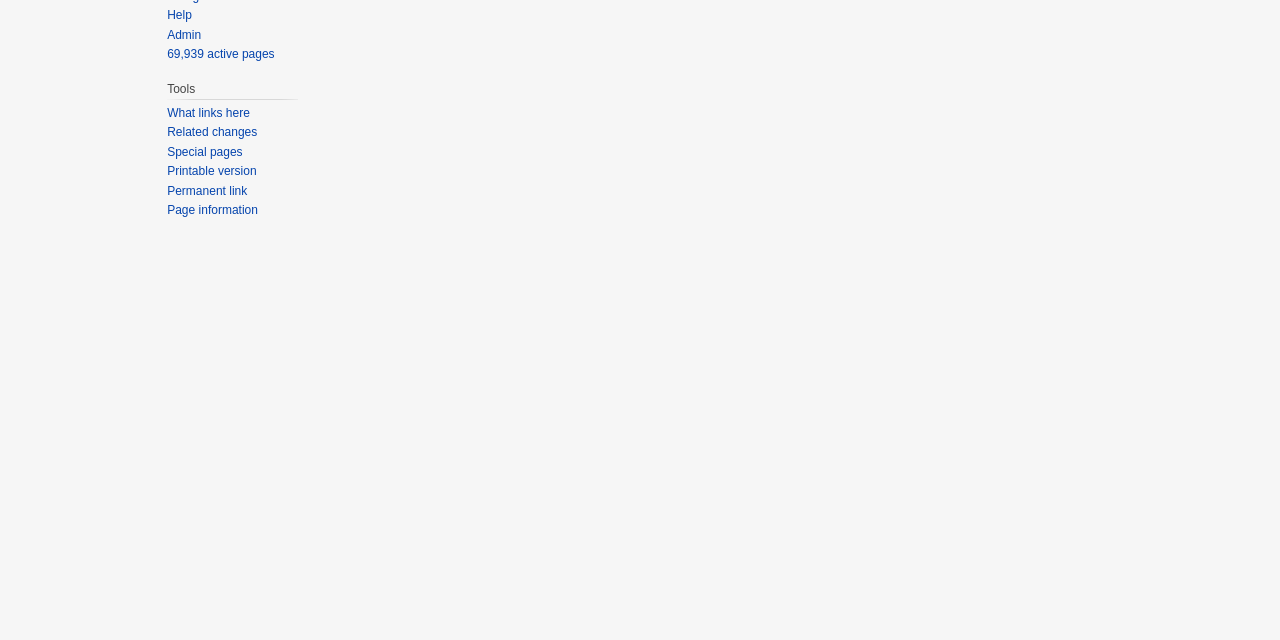Identify the bounding box for the element characterized by the following description: "Admin".

[0.131, 0.044, 0.157, 0.065]